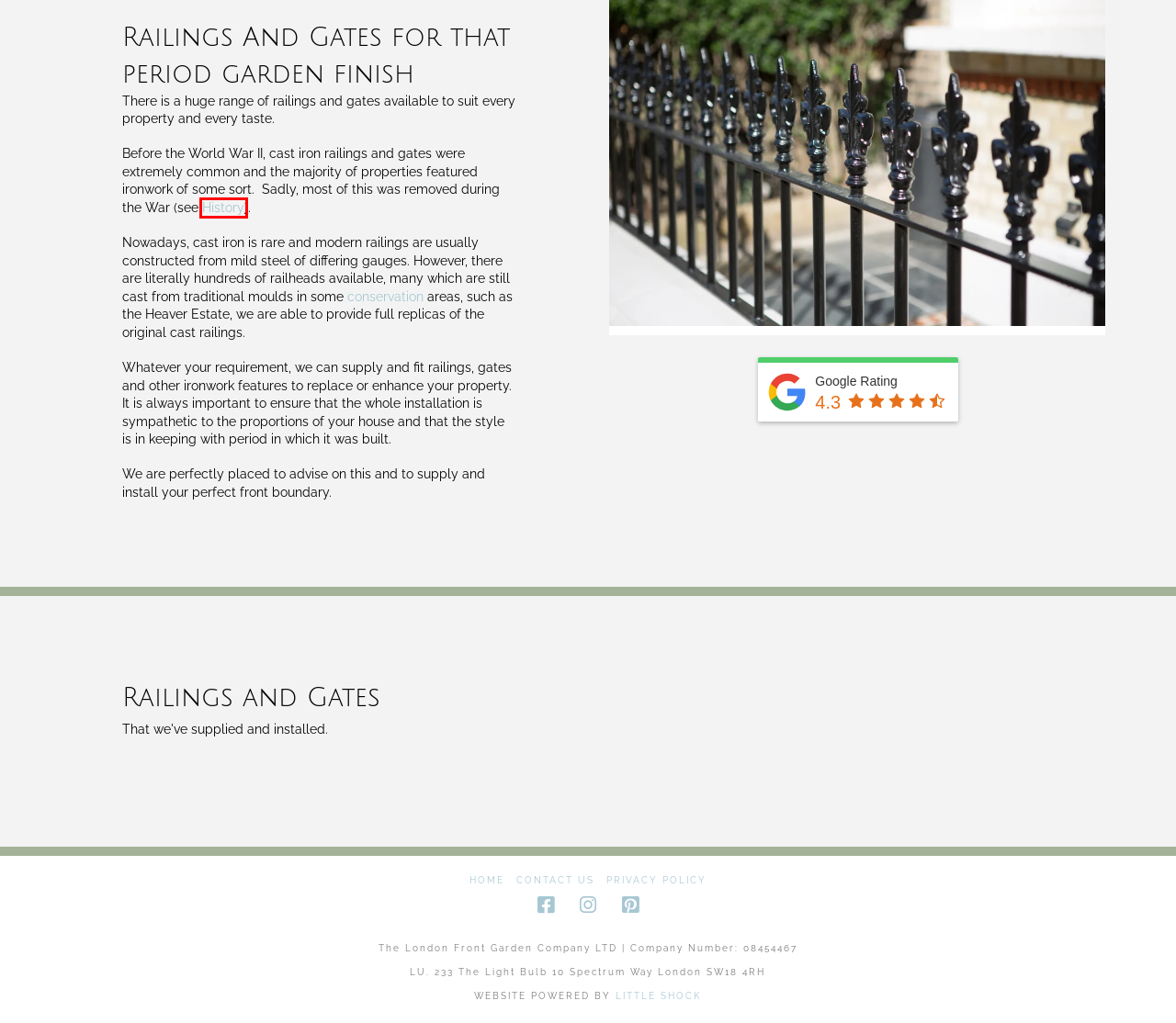Review the screenshot of a webpage that includes a red bounding box. Choose the webpage description that best matches the new webpage displayed after clicking the element within the bounding box. Here are the candidates:
A. Testimonials » The London Front Garden Company
B. Our Services | London Front Garden Company
C. Freelance Digital Marketing, Web Design & Graphic Design London | Little Shock
D. Planning & Conservation » The London Front Garden Company
E. Contact us » The London Front Garden Company
F. London Front Garden History | London Front Garden Company
G. Privacy Policy » The London Front Garden Company
H. Gallery » The London Front Garden Company

F